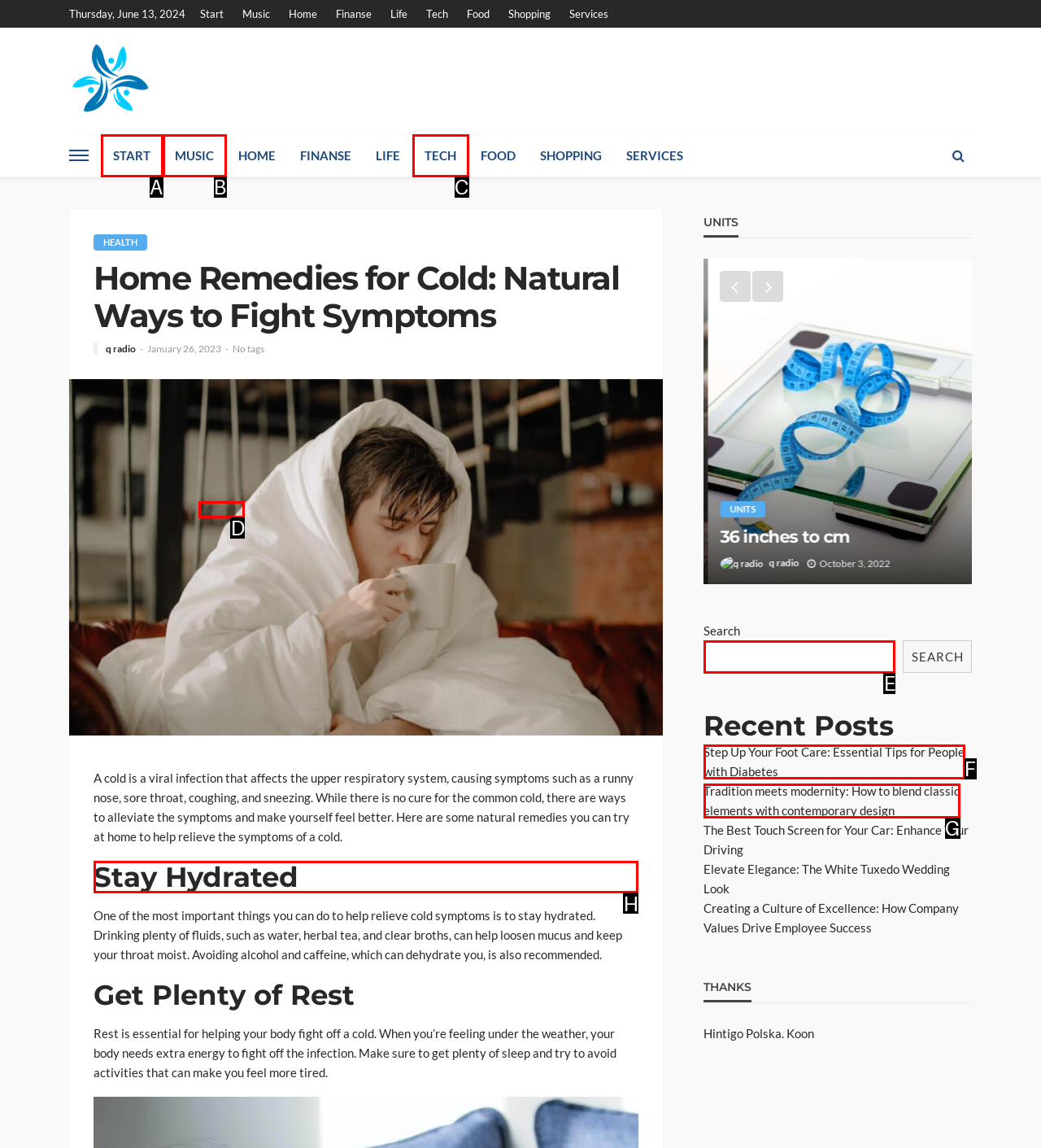Indicate which HTML element you need to click to complete the task: Read the 'Stay Hydrated' section. Provide the letter of the selected option directly.

H